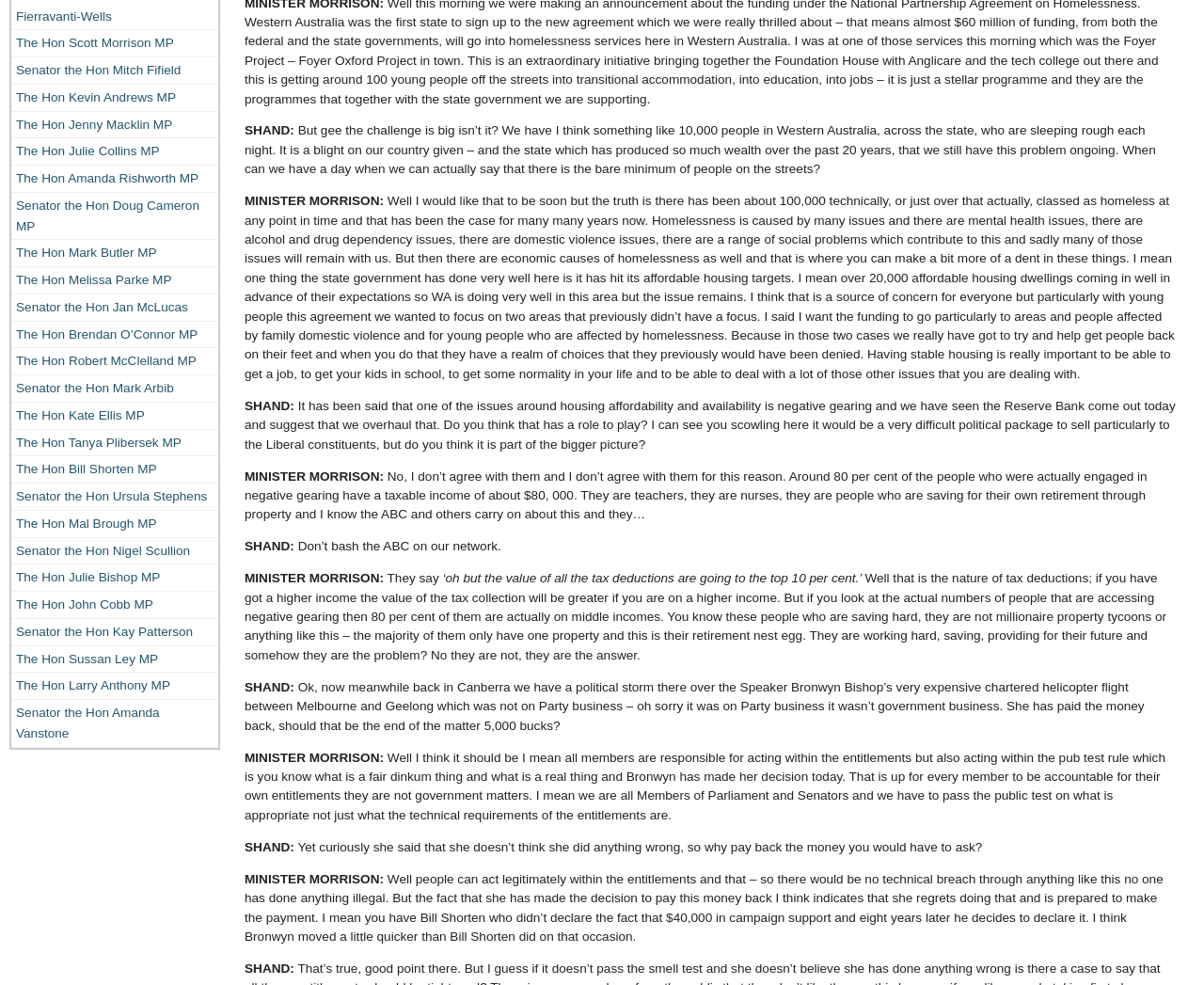From the element description The Hon Larry Anthony MP, predict the bounding box coordinates of the UI element. The coordinates must be specified in the format (top-left x, top-left y, bottom-right x, bottom-right y) and should be within the 0 to 1 range.

[0.009, 0.683, 0.181, 0.71]